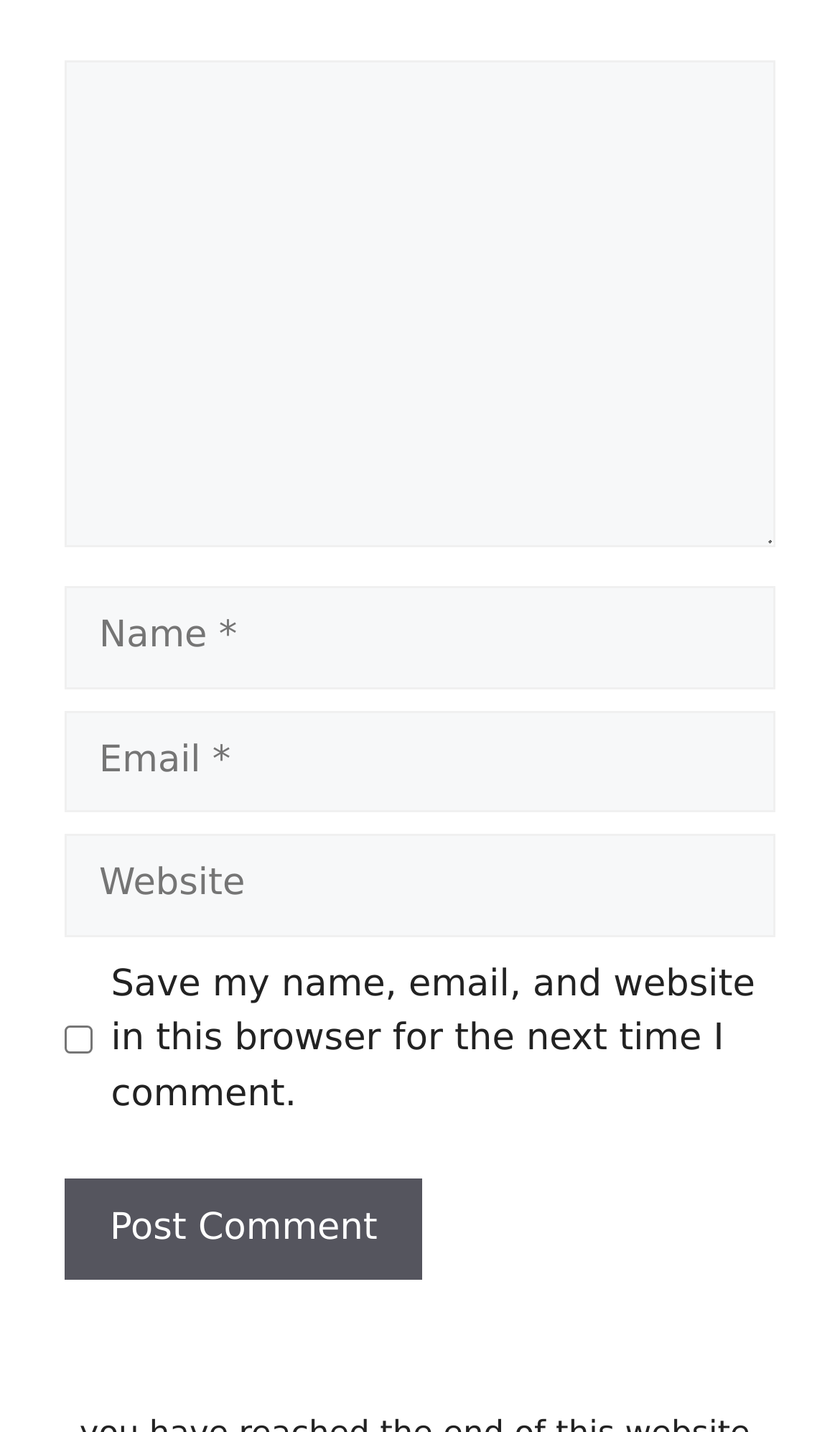Provide the bounding box coordinates for the UI element described in this sentence: "parent_node: Comment name="author" placeholder="Name *"". The coordinates should be four float values between 0 and 1, i.e., [left, top, right, bottom].

[0.077, 0.409, 0.923, 0.481]